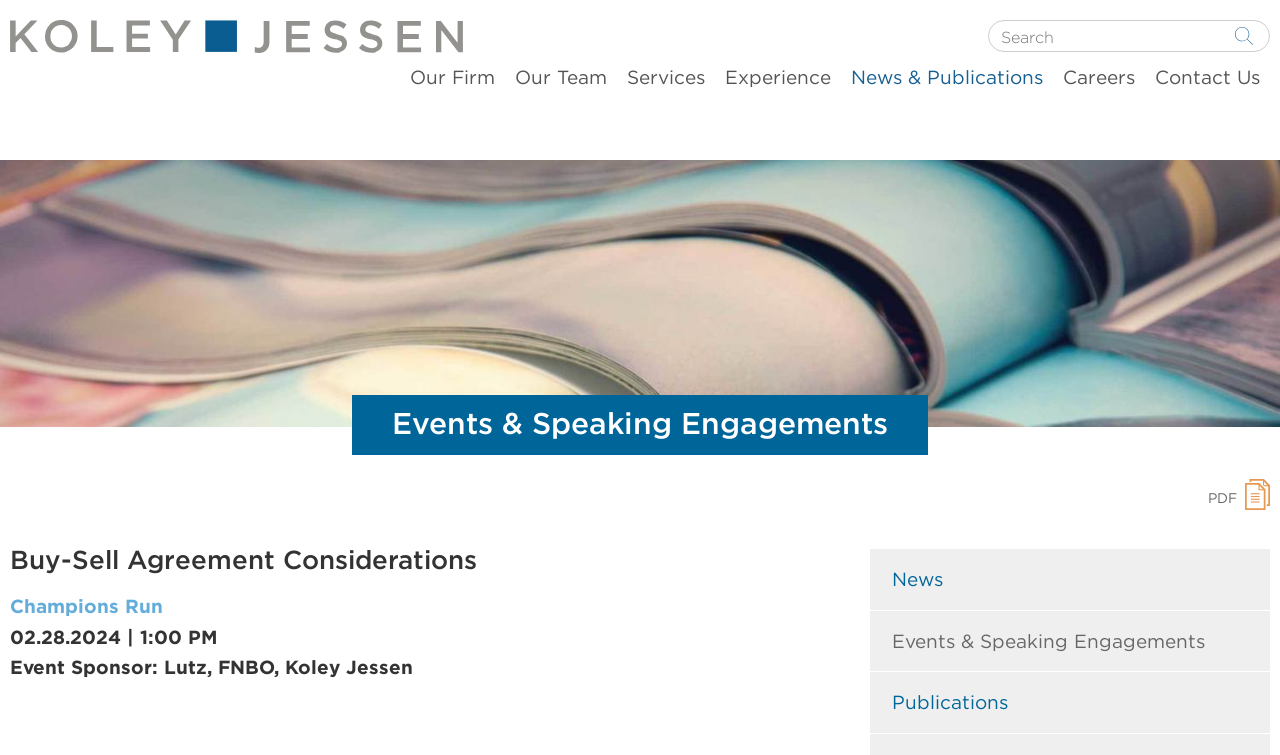Using the element description News & Publications, predict the bounding box coordinates for the UI element. Provide the coordinates in (top-left x, top-left y, bottom-right x, bottom-right y) format with values ranging from 0 to 1.

[0.665, 0.089, 0.815, 0.128]